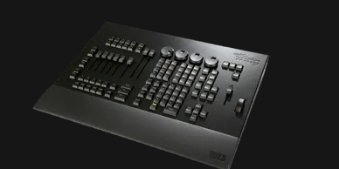Generate an elaborate caption that includes all aspects of the image.

The image showcases a sophisticated lighting control device known as the MA2 Command Wing. This portable control solution is designed for use with the grandMA2 onPC software, enabling lighting professionals to manage up to 2,048 parameters effectively. The unit features an array of buttons, faders, and encoders, all arranged ergonomically for intuitive operation. The sleek black design reflects a modern aesthetic, emphasizing functionality and versatility in various lighting environments. This command wing is particularly suited for small venues or setups requiring compact yet powerful control solutions, making it an essential tool for lighting designers and technicians.